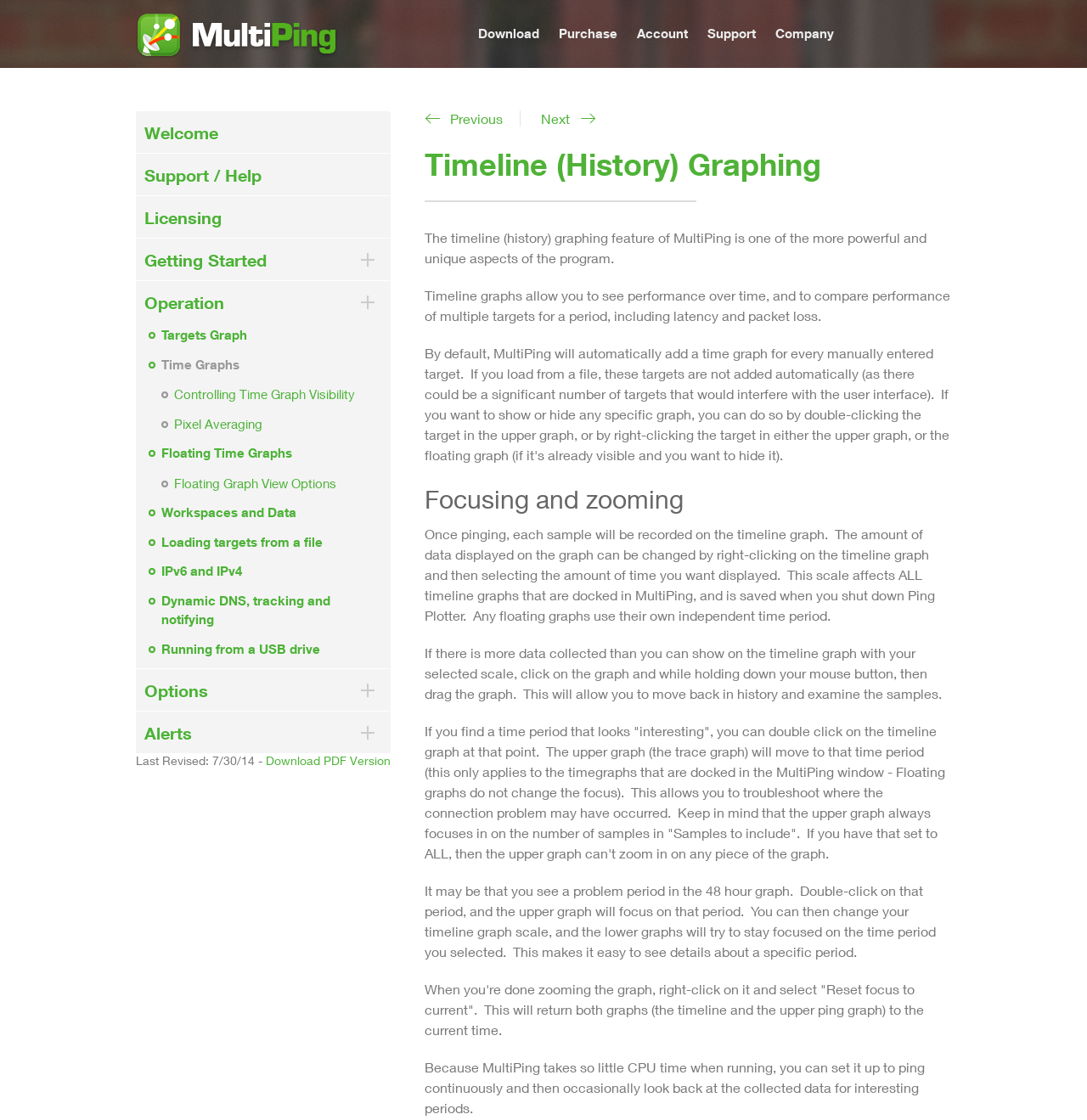How can users reset the focus to the current time?
Please provide a detailed and comprehensive answer to the question.

According to the webpage, when users are done zooming the graph, they can right-click on it and select 'Reset focus to current' to return both graphs (the timeline and the upper ping graph) to the current time.